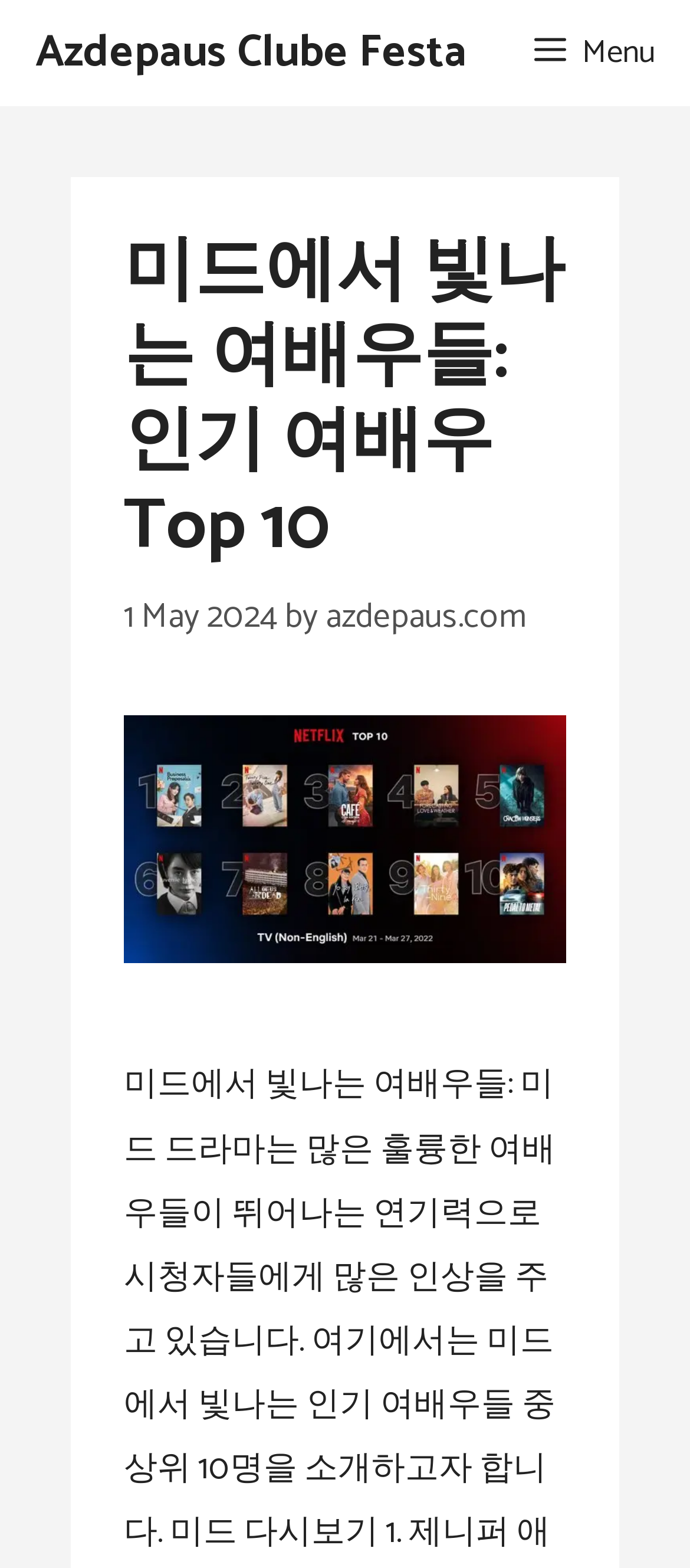What is the main heading displayed on the webpage? Please provide the text.

Azdepaus Clube Festa